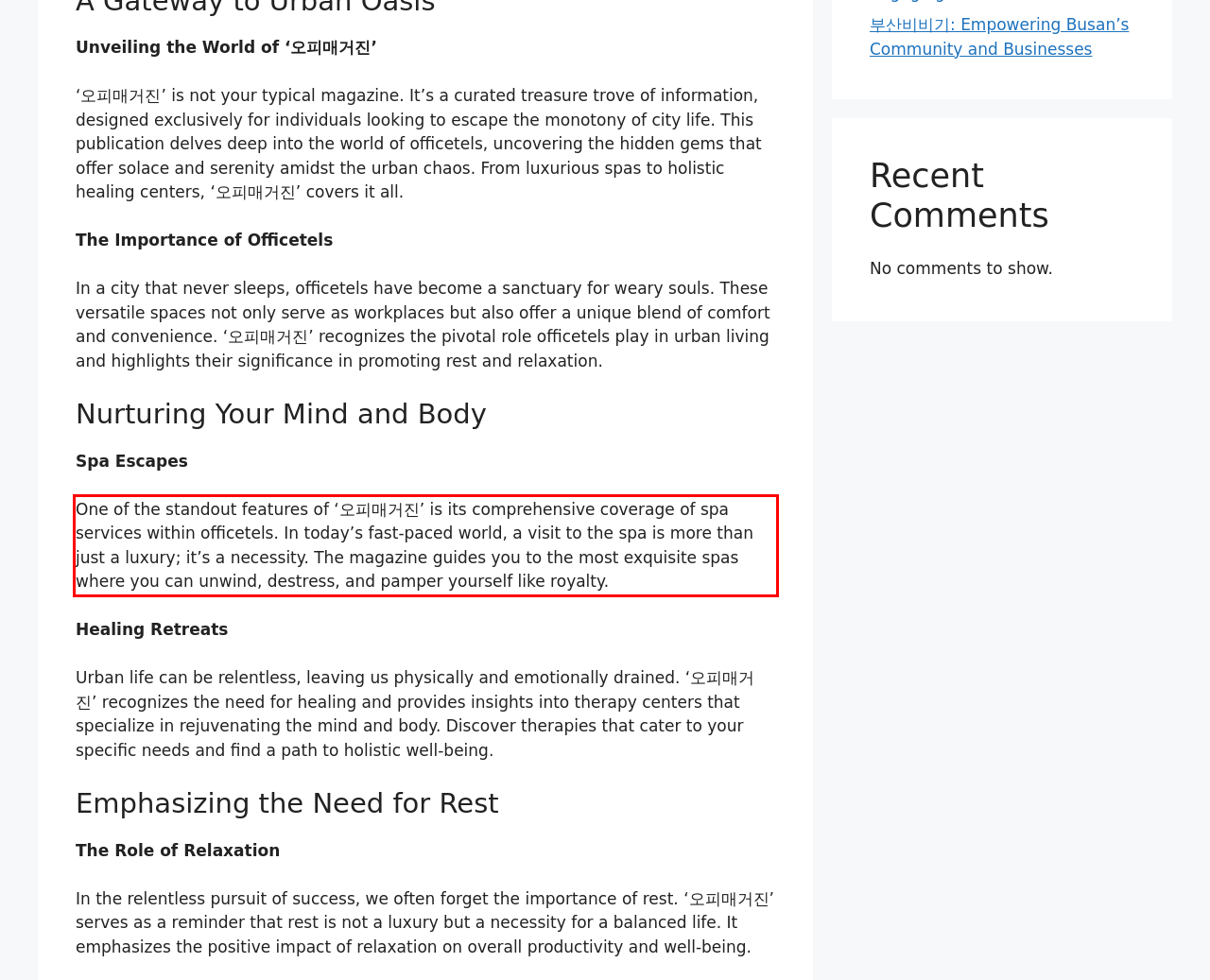Given a webpage screenshot, locate the red bounding box and extract the text content found inside it.

One of the standout features of ‘오피매거진’ is its comprehensive coverage of spa services within officetels. In today’s fast-paced world, a visit to the spa is more than just a luxury; it’s a necessity. The magazine guides you to the most exquisite spas where you can unwind, destress, and pamper yourself like royalty.